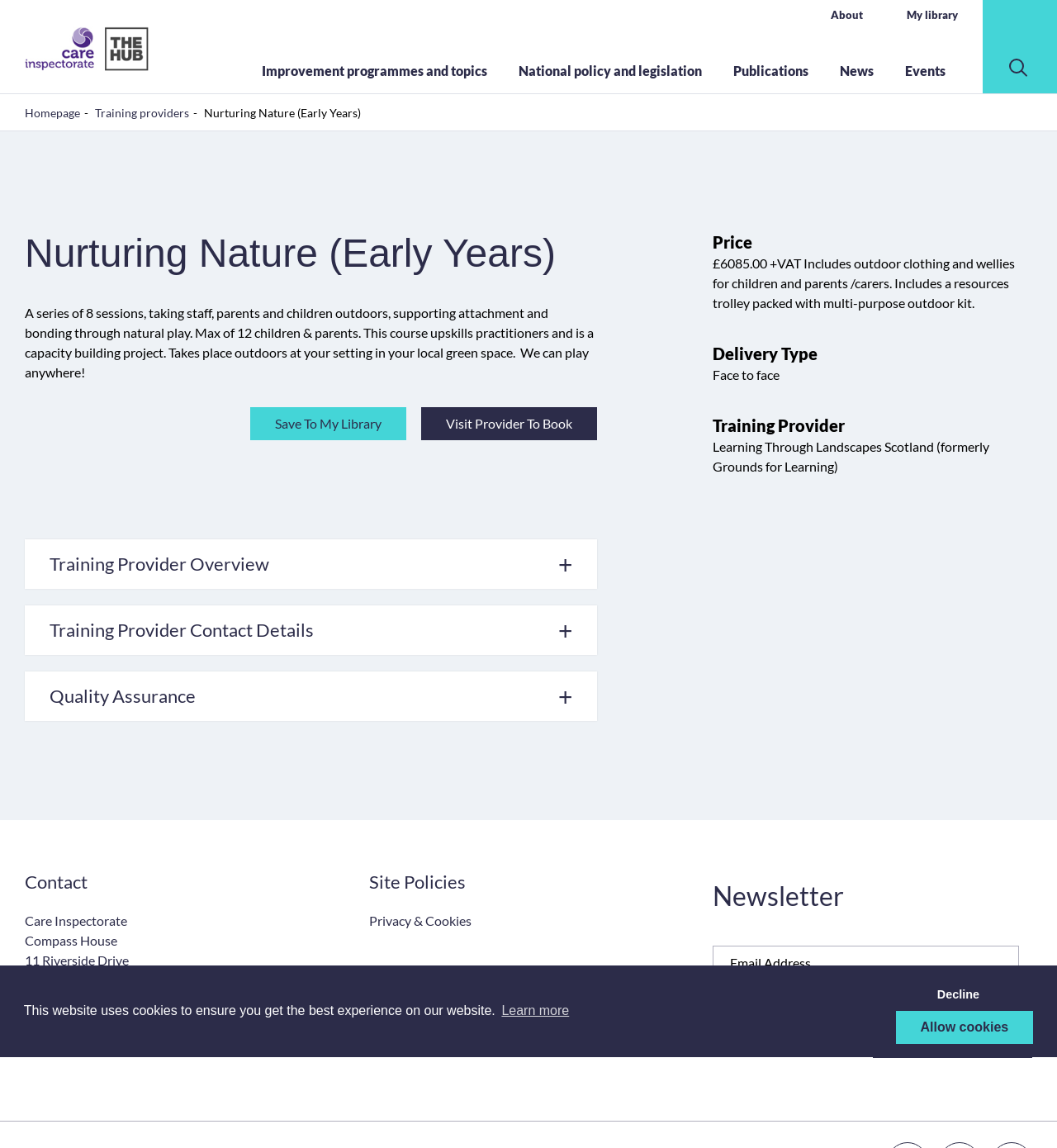Predict the bounding box coordinates of the area that should be clicked to accomplish the following instruction: "Read the 'Recent Posts'". The bounding box coordinates should consist of four float numbers between 0 and 1, i.e., [left, top, right, bottom].

None